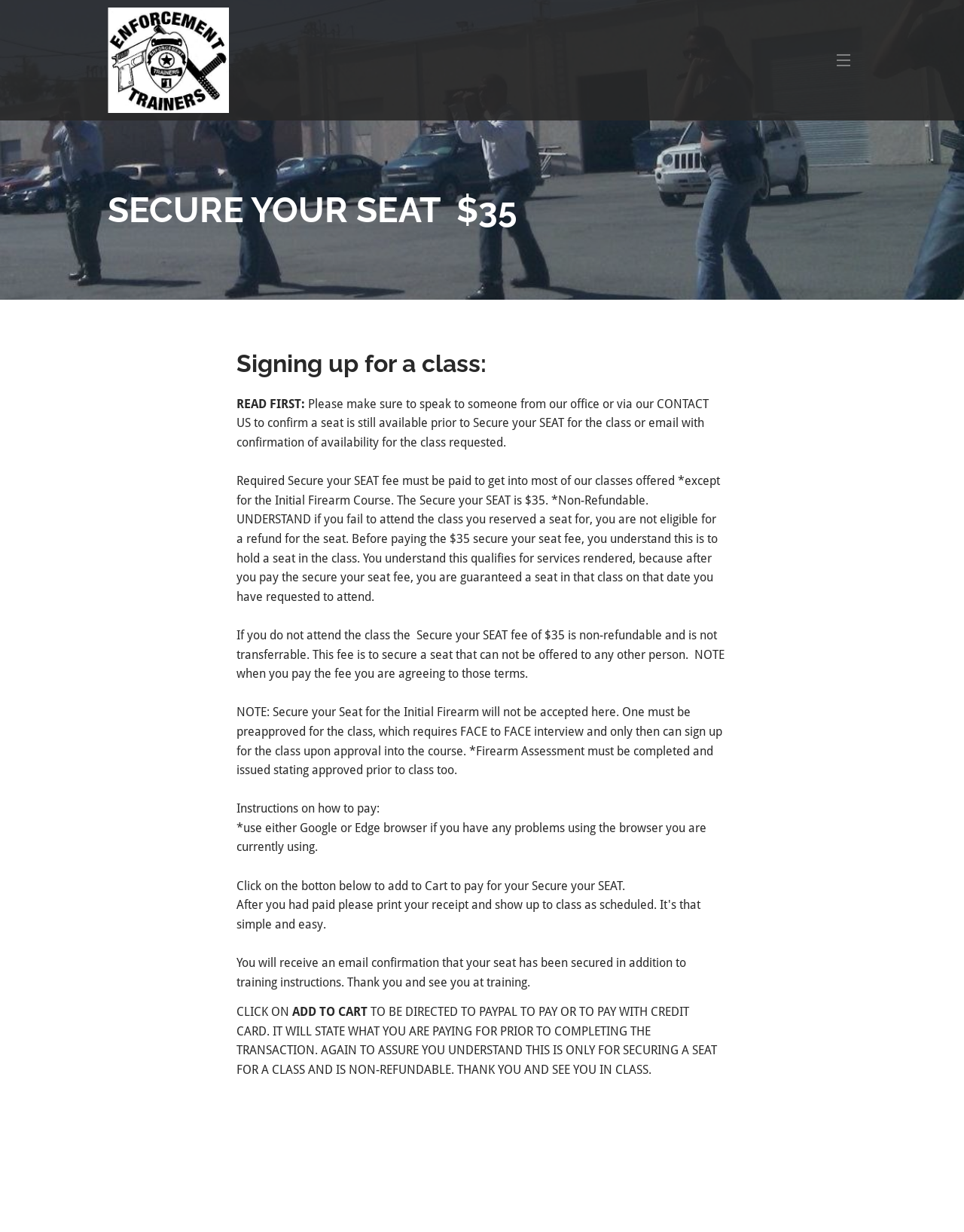What is the cost to secure a seat? Analyze the screenshot and reply with just one word or a short phrase.

$35